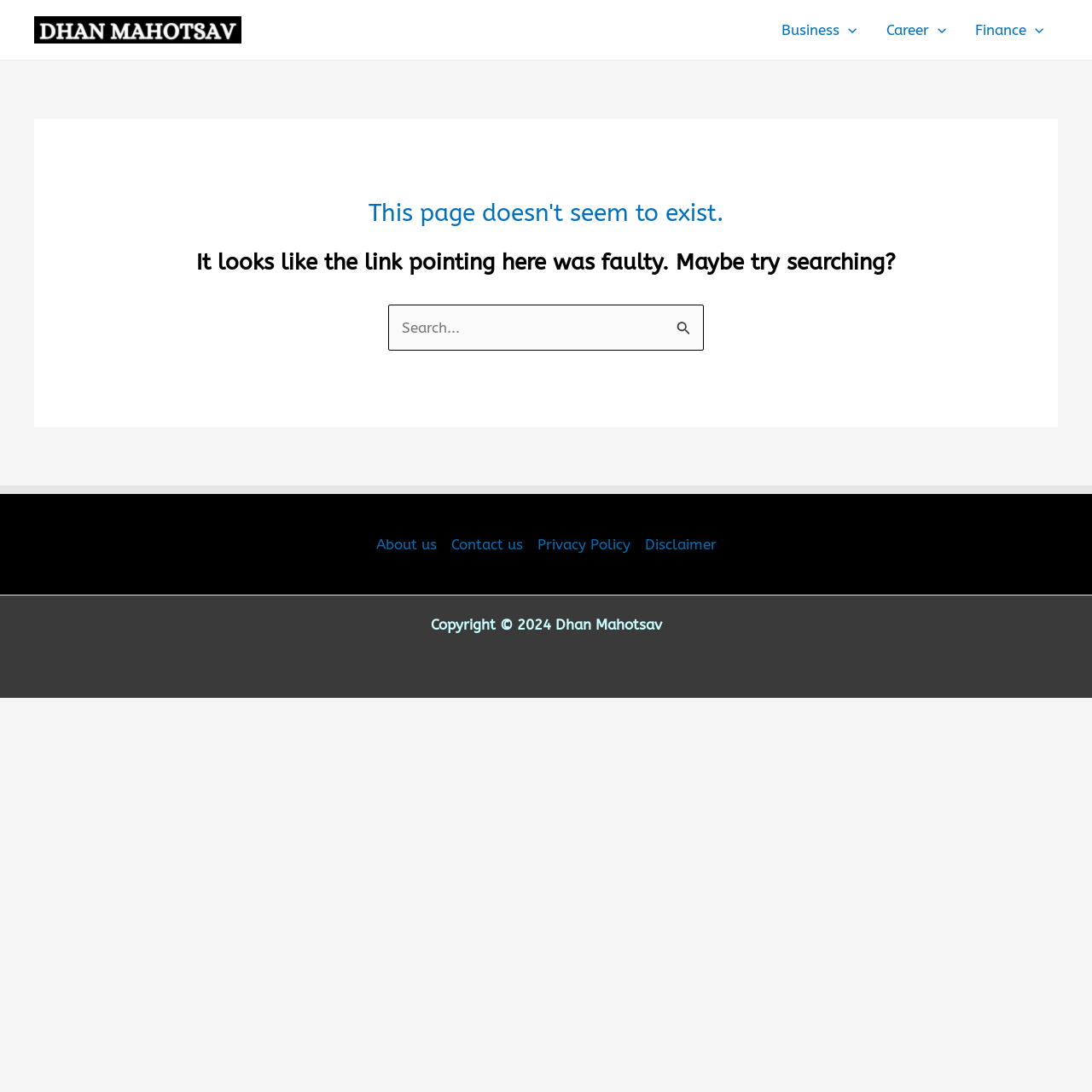What is the purpose of the search box?
Provide a short answer using one word or a brief phrase based on the image.

To search for something